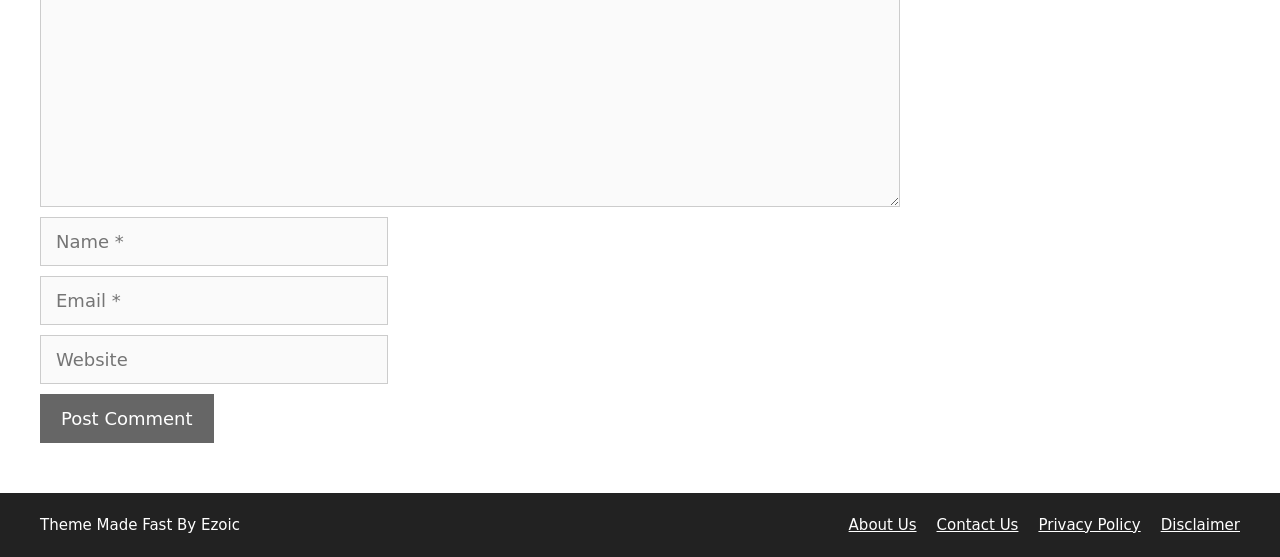Can you show the bounding box coordinates of the region to click on to complete the task described in the instruction: "Check the Disclaimer"?

[0.907, 0.926, 0.969, 0.958]